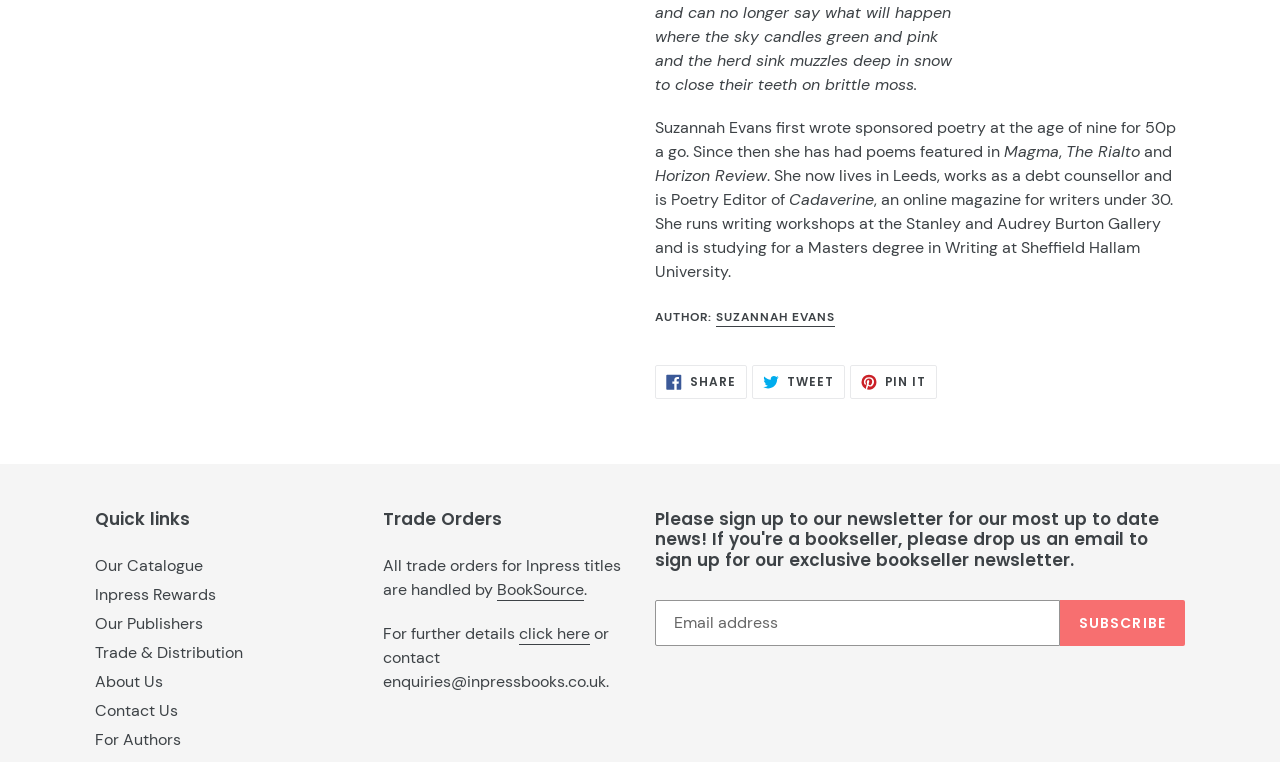What is the name of the online magazine edited by Suzannah Evans?
Using the information from the image, provide a comprehensive answer to the question.

The answer can be found by reading the text that describes Suzannah Evans' bio, which mentions that she is the Poetry Editor of Cadaverine, an online magazine for writers under 30.